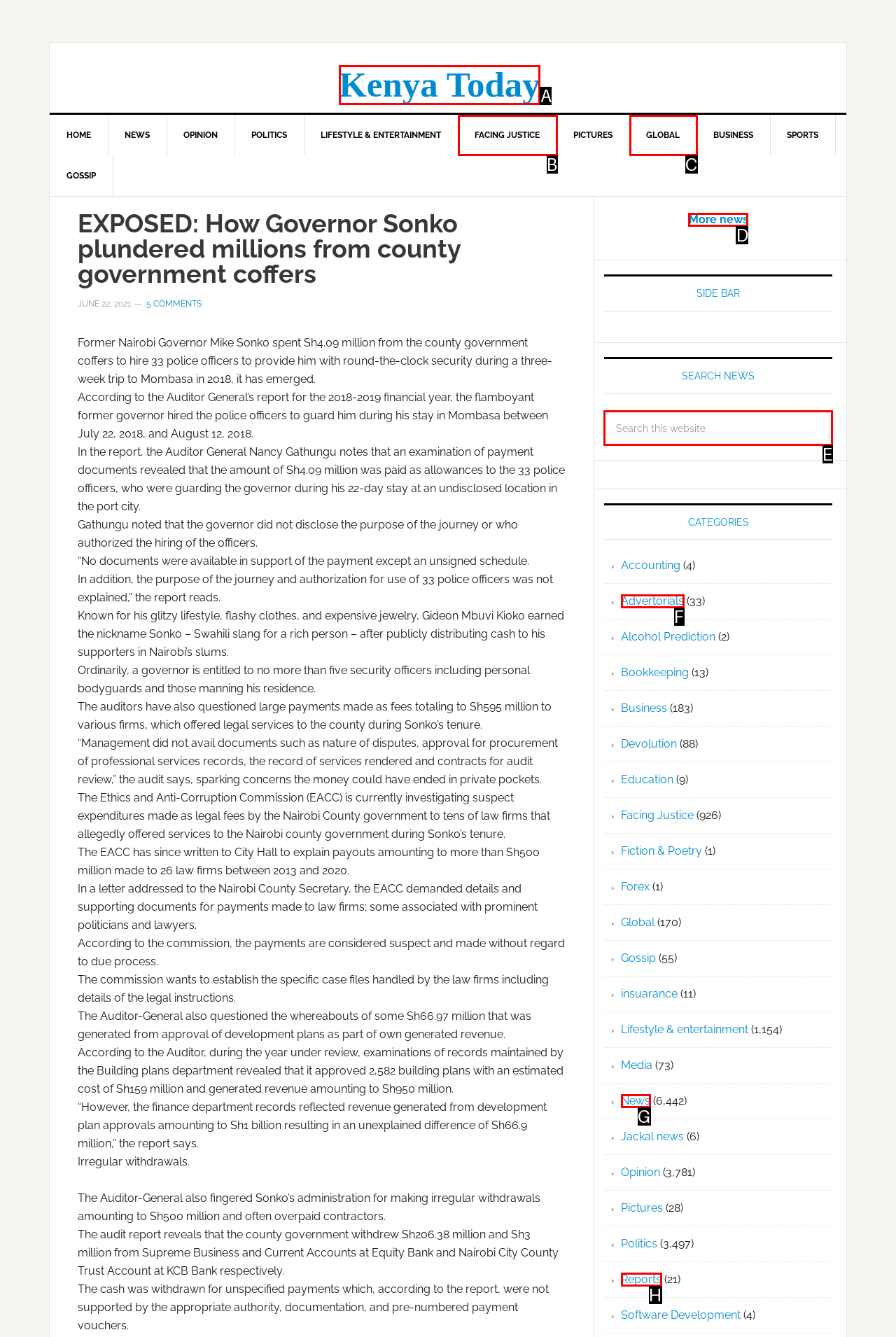Identify the letter of the UI element needed to carry out the task: Search for news
Reply with the letter of the chosen option.

E